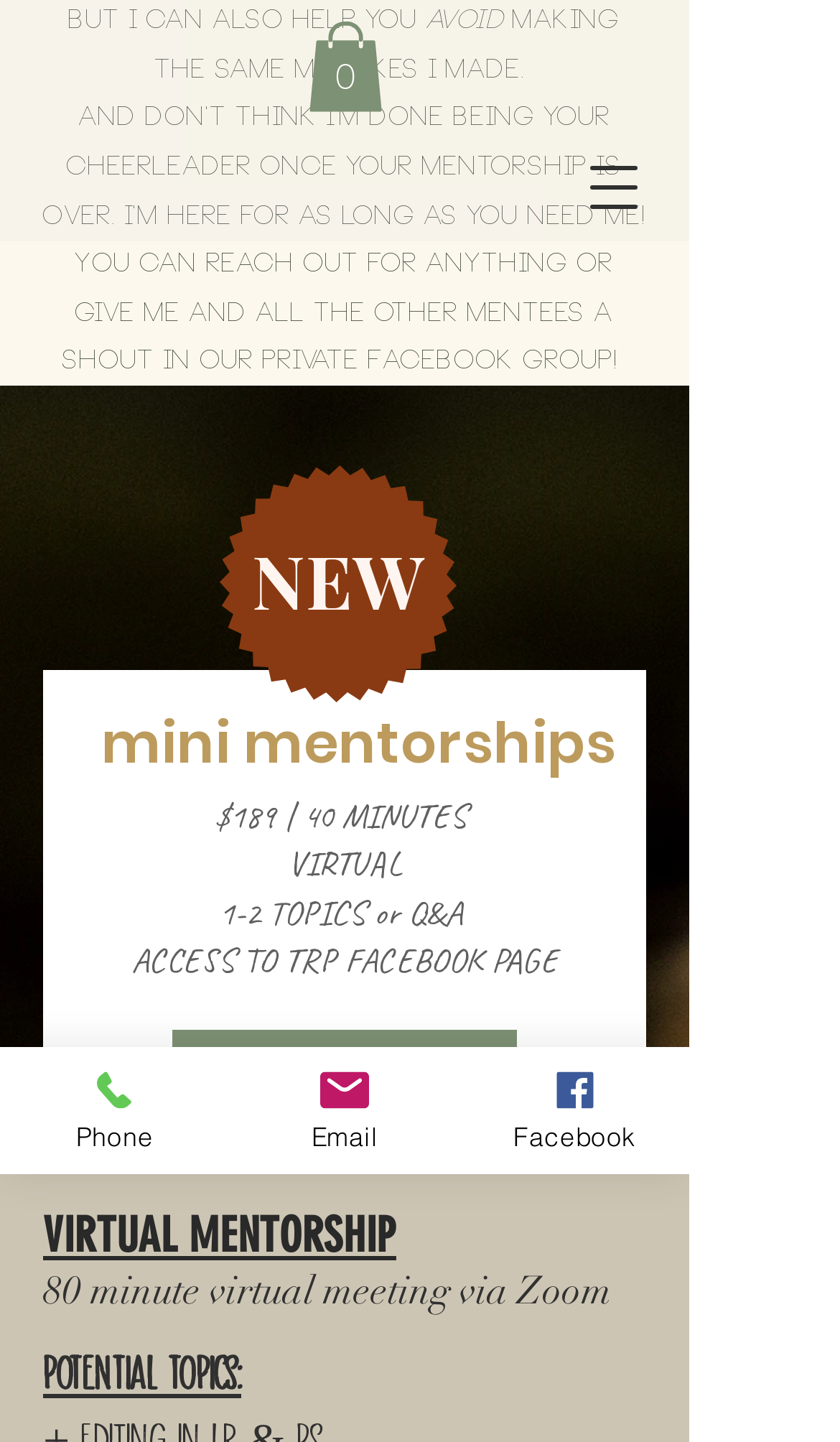Find the bounding box of the UI element described as: "Share on WhatsApp". The bounding box coordinates should be given as four float values between 0 and 1, i.e., [left, top, right, bottom].

None